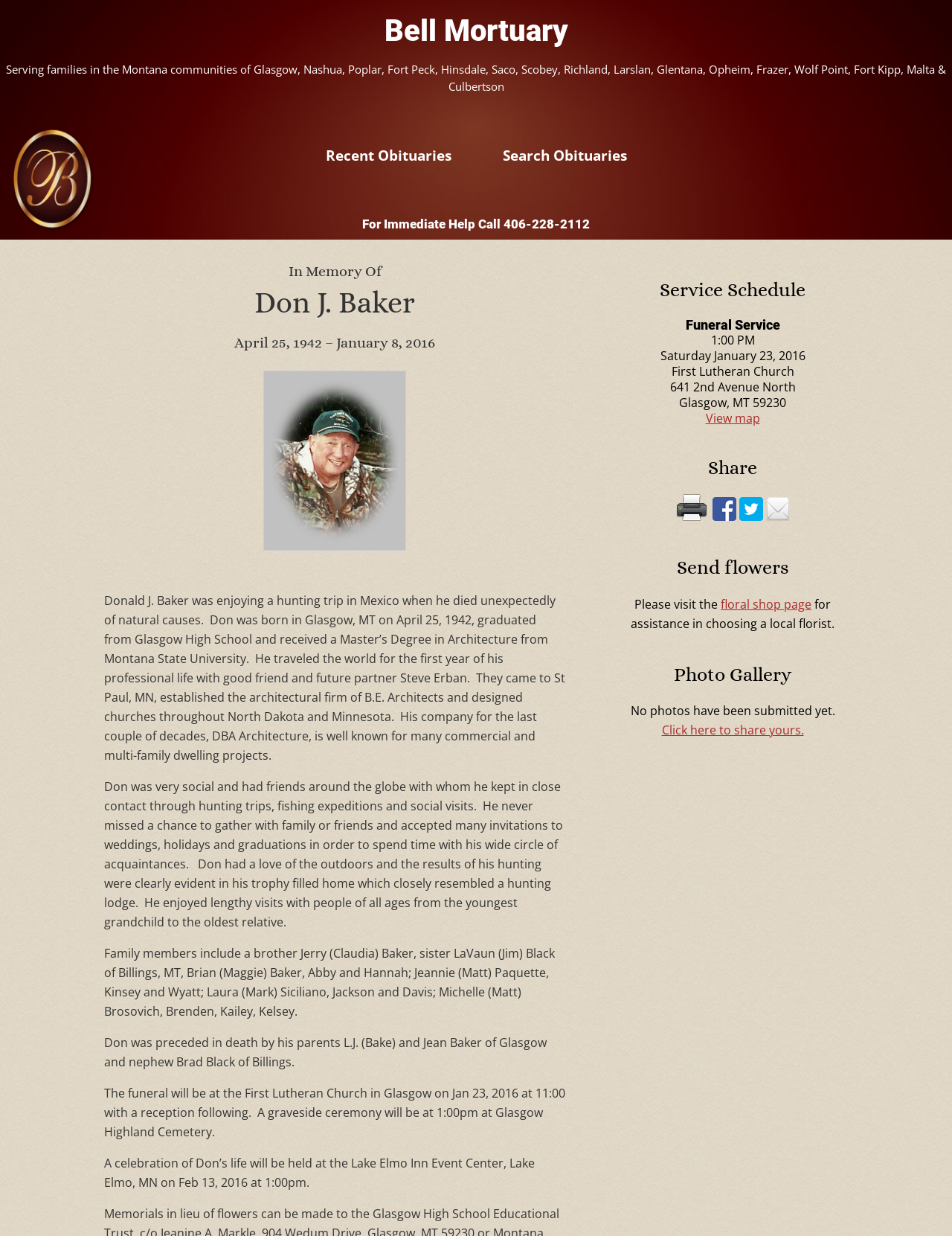Could you please study the image and provide a detailed answer to the question:
How many siblings did Don J. Baker have?

The text mentions 'a brother Jerry (Claudia) Baker, sister LaVaun (Jim) Black of Billings, MT', which suggests that Don J. Baker had two siblings, a brother and a sister.